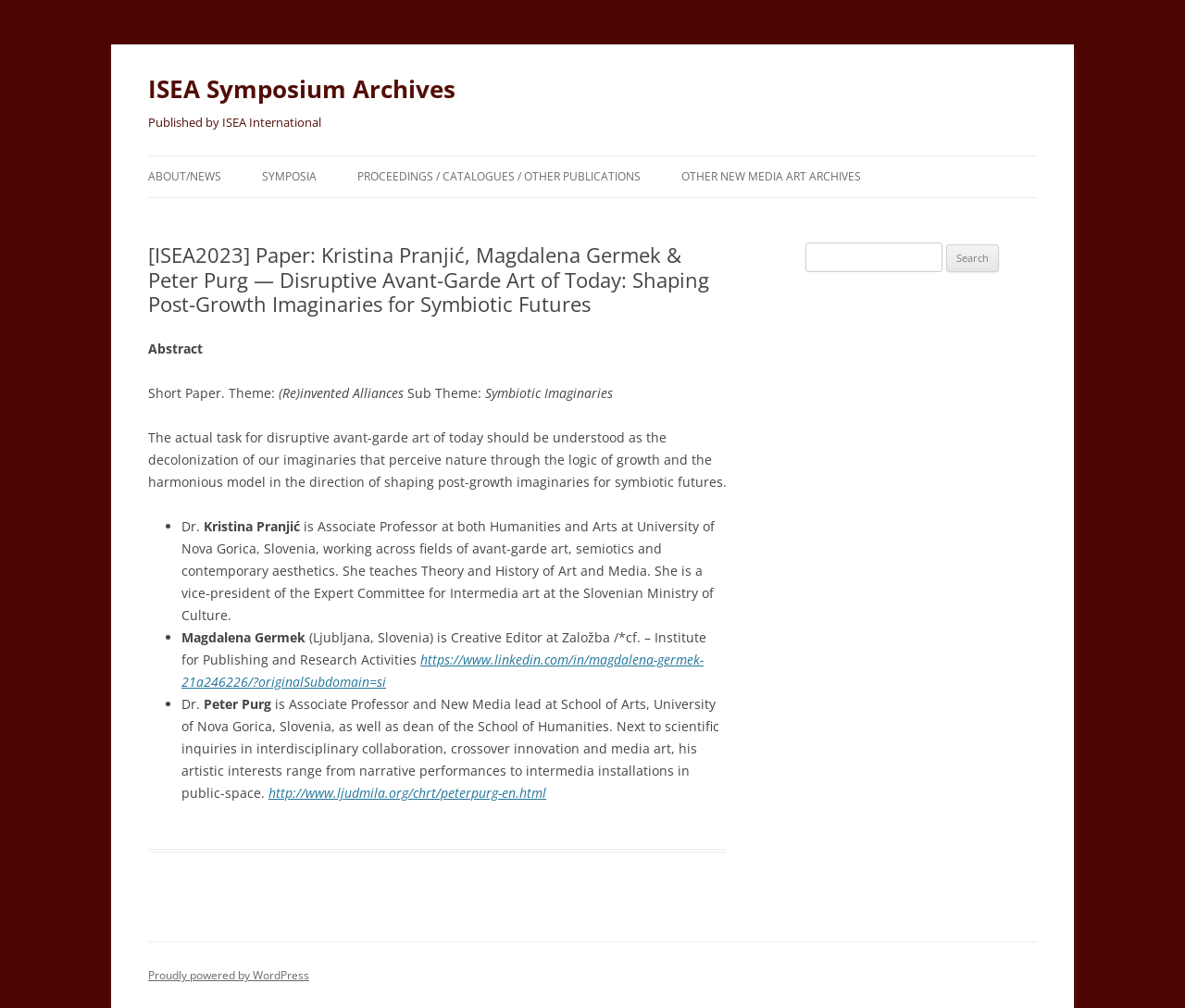What is the title of the paper?
Please provide a detailed answer to the question.

The title of the paper can be found in the article section of the webpage, where it is stated as 'Disruptive Avant-Garde Art of Today: Shaping Post-Growth Imaginaries for Symbiotic Futures'.